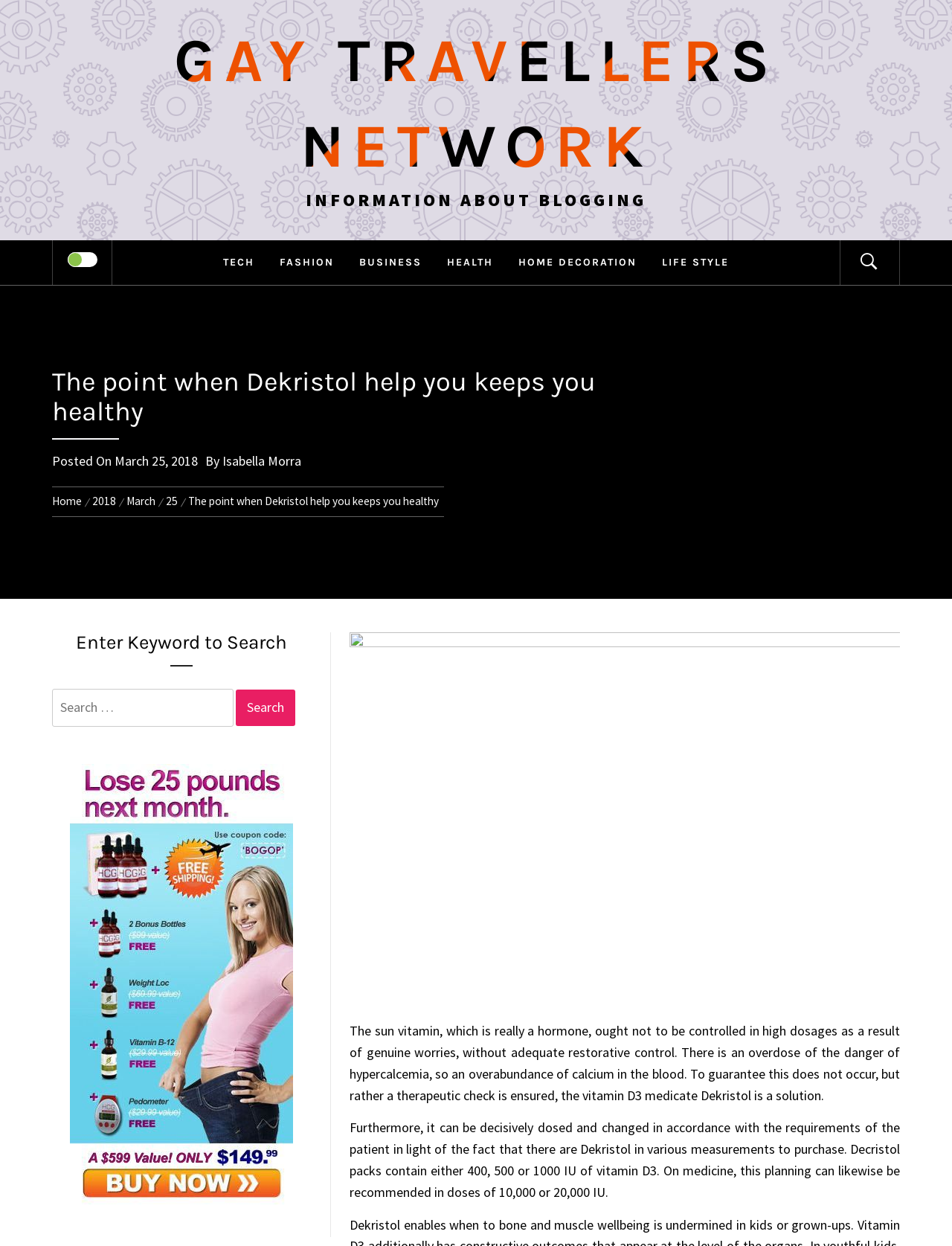Identify the bounding box of the HTML element described here: "parent_node: Search for: value="Search"". Provide the coordinates as four float numbers between 0 and 1: [left, top, right, bottom].

[0.248, 0.553, 0.31, 0.582]